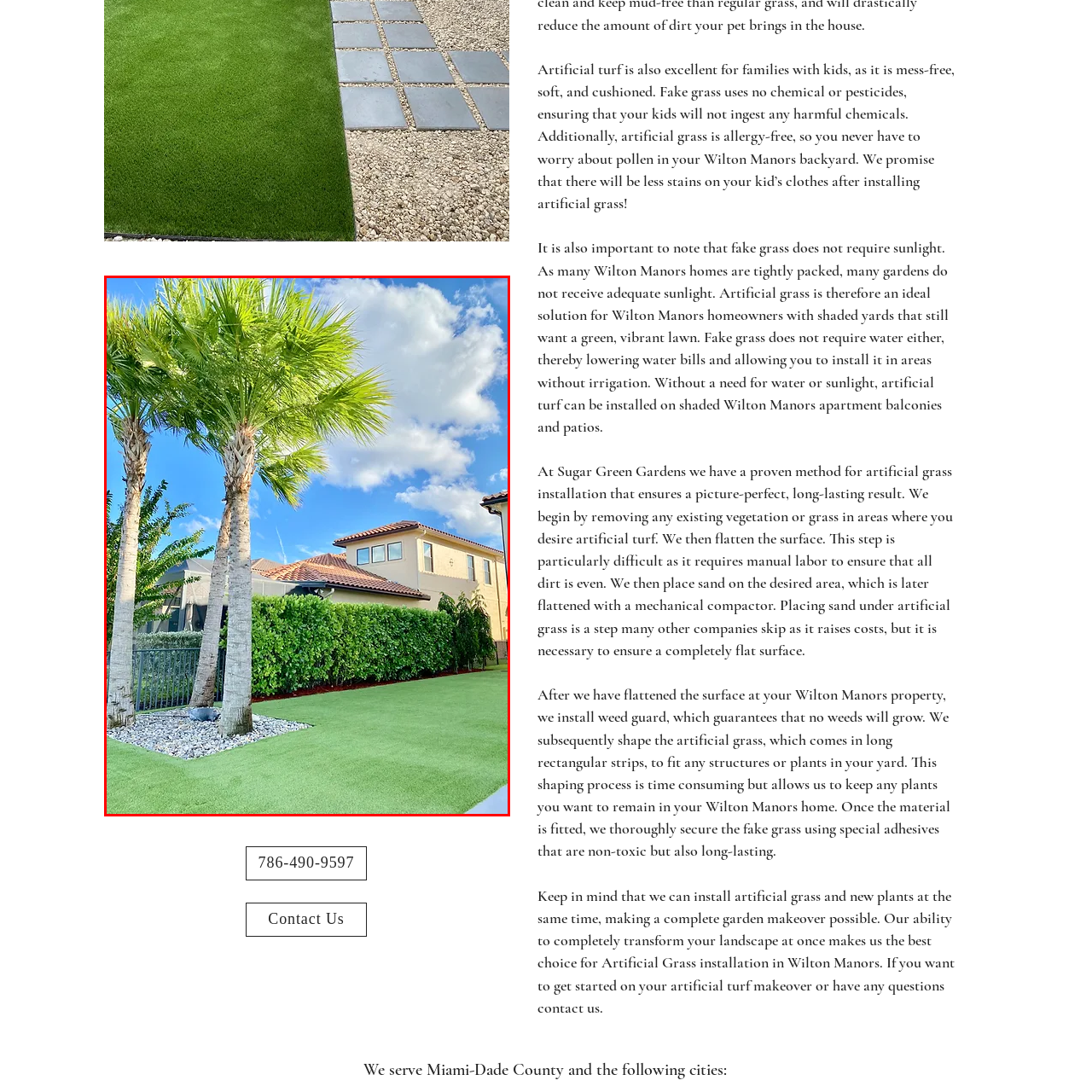Study the image enclosed in red and provide a single-word or short-phrase answer: What is the purpose of the hedge?

Adds privacy and aesthetic appeal